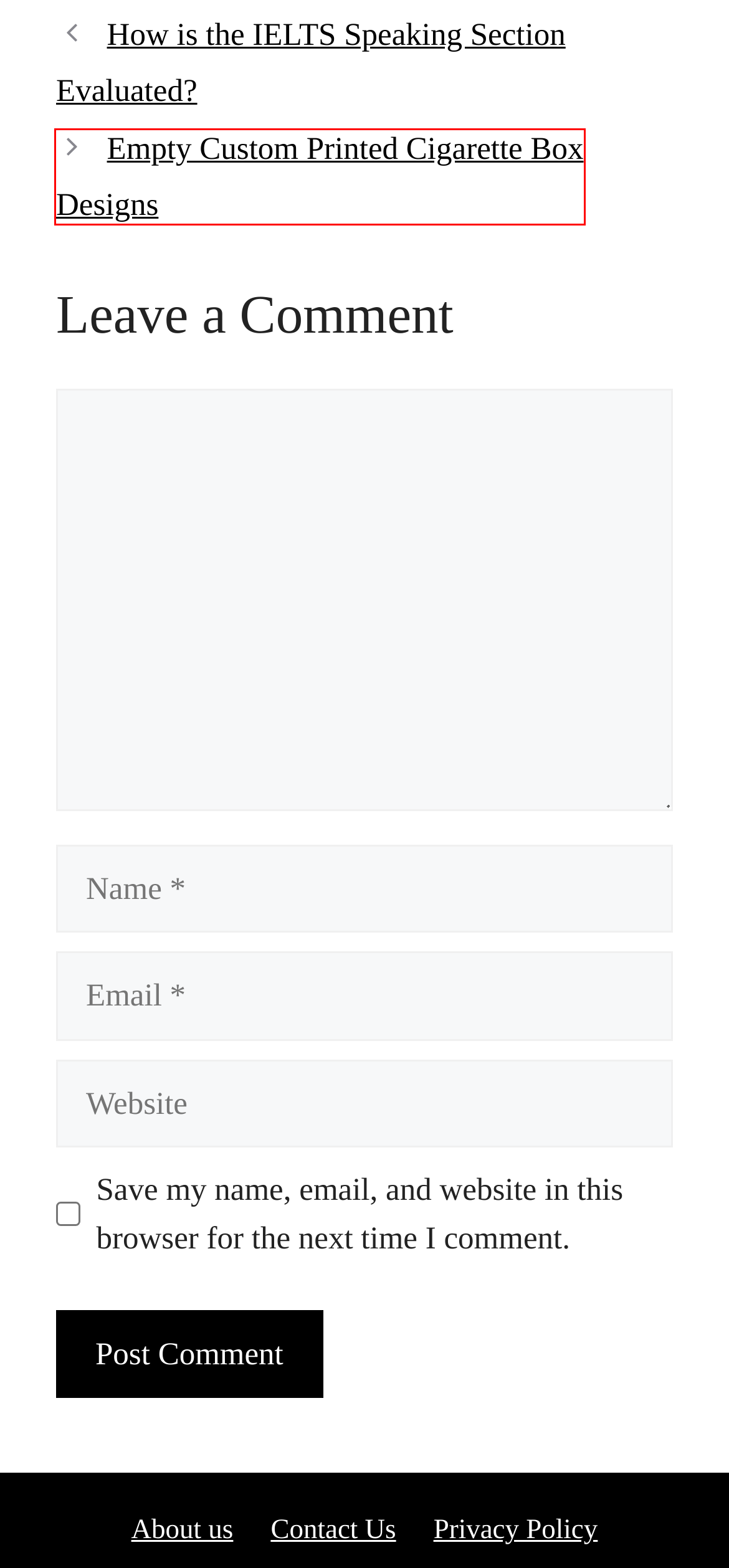Analyze the screenshot of a webpage that features a red rectangle bounding box. Pick the webpage description that best matches the new webpage you would see after clicking on the element within the red bounding box. Here are the candidates:
A. boxes Archives - News N Blogs
B. News N Blogs - Best News Blog
C. custom Archives - News N Blogs
D. Empty Custom Printed Cigarette Box Designs - News N Blogs
E. e-cigarette Archives - News N Blogs
F. Privacy Policy
G. About us - News N Blogs
H. Contact Us

D